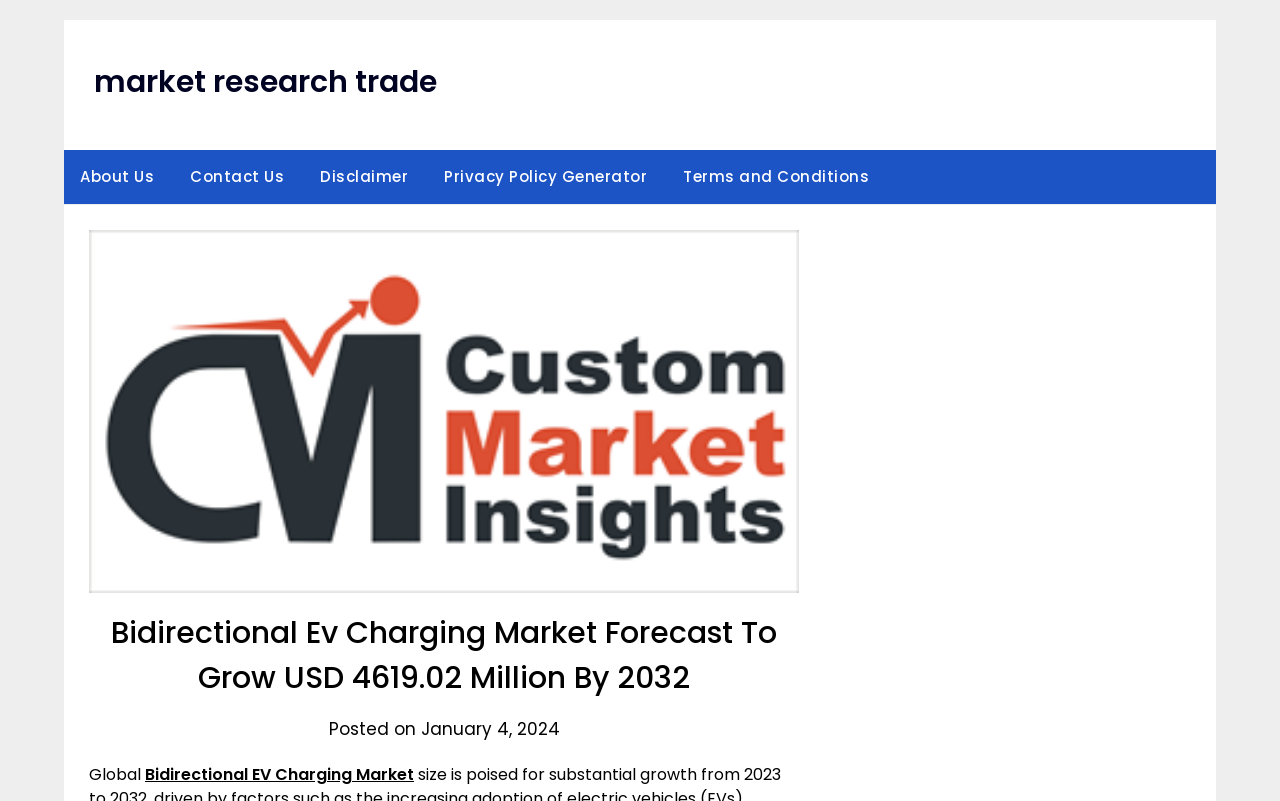Given the following UI element description: "Contact Us", find the bounding box coordinates in the webpage screenshot.

[0.136, 0.187, 0.234, 0.255]